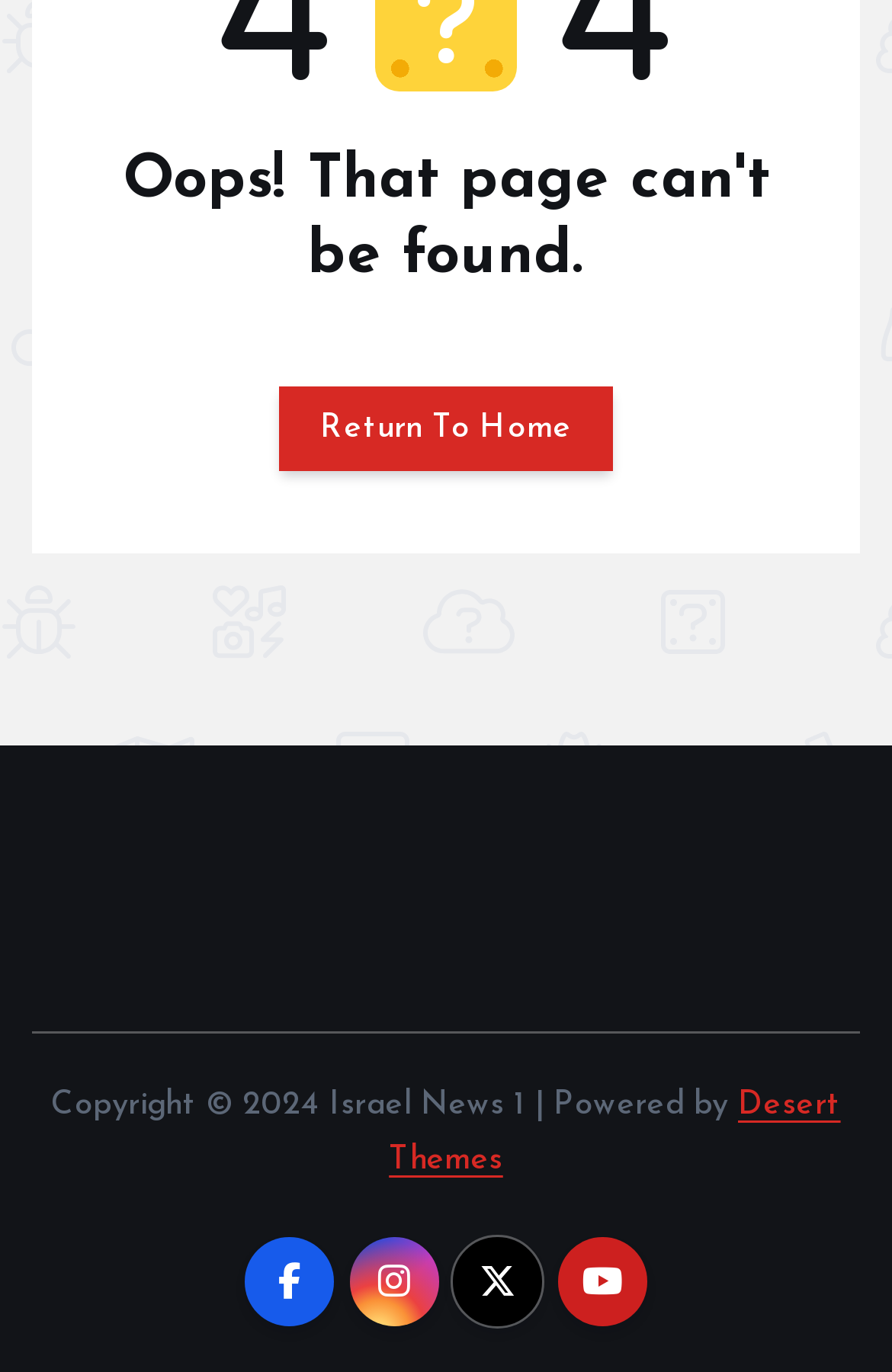Find the bounding box coordinates for the HTML element described as: "Desert Themes". The coordinates should consist of four float values between 0 and 1, i.e., [left, top, right, bottom].

[0.436, 0.793, 0.942, 0.858]